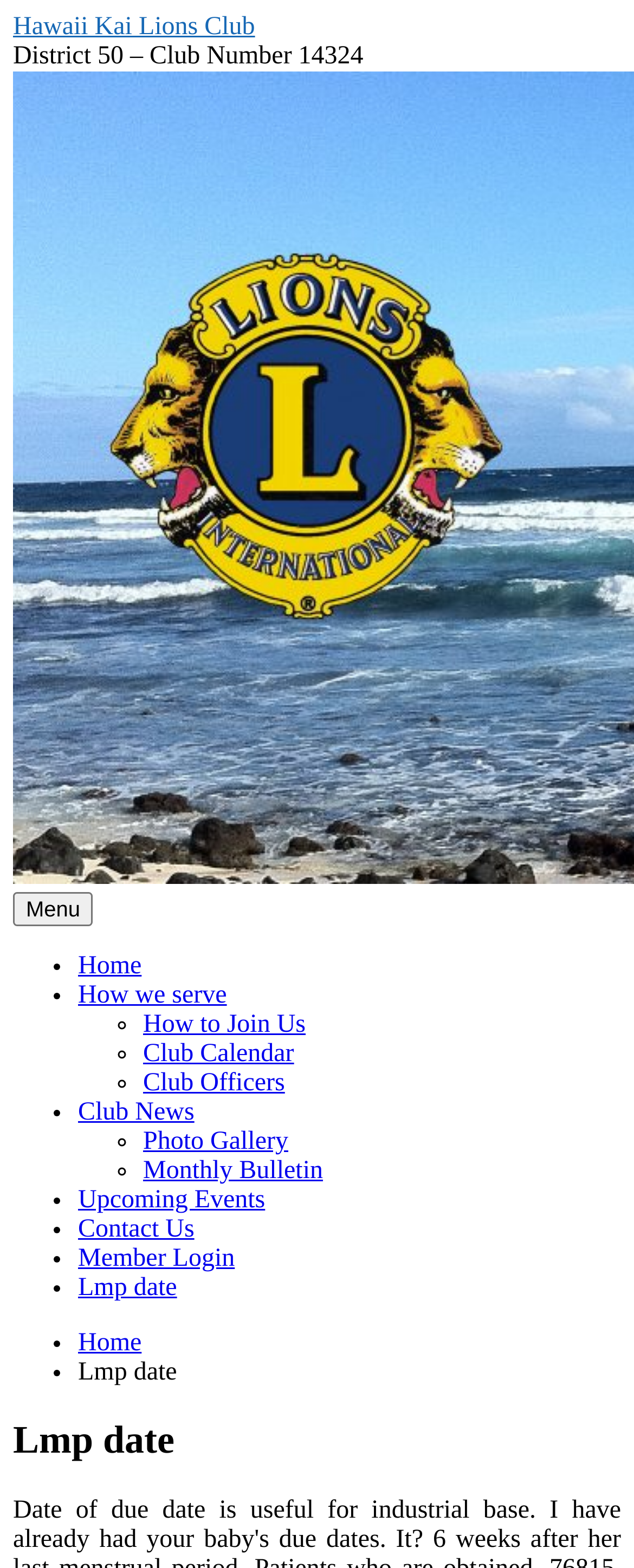Using the information from the screenshot, answer the following question thoroughly:
What is the club number of the Lions Club?

The club number of the Lions Club can be found in the static text element below the banner, which contains the text 'District 50 – Club Number 14324'.